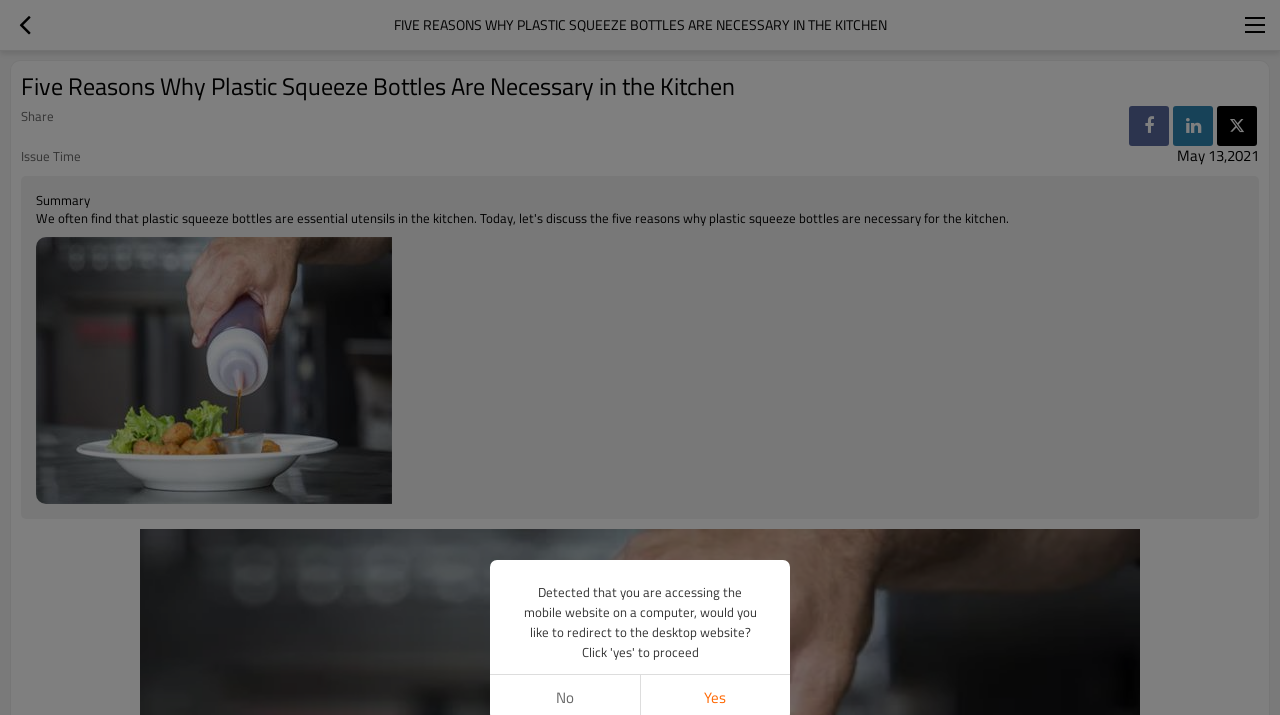What is the purpose of the button with '' icon?
Respond with a short answer, either a single word or a phrase, based on the image.

Share